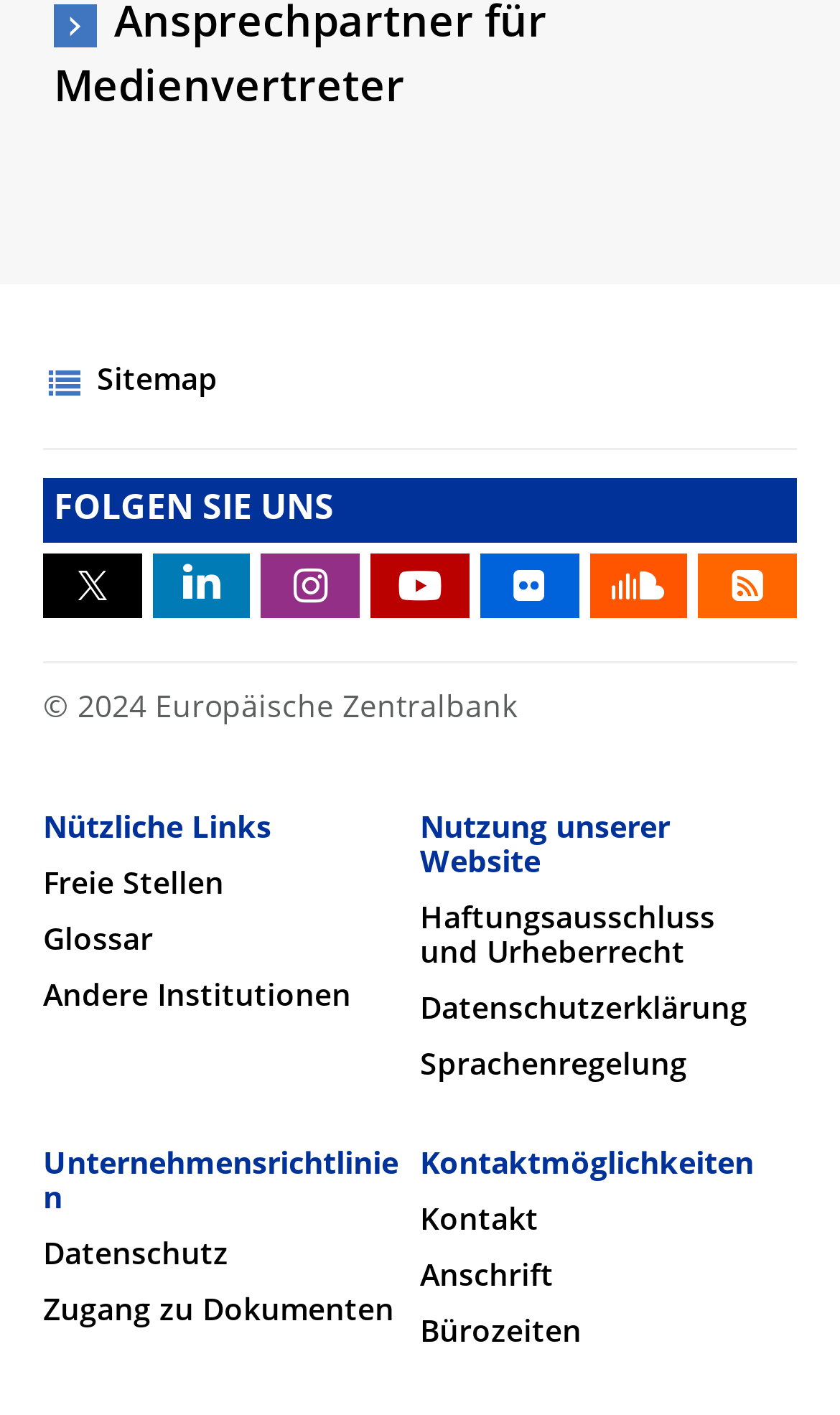Locate the bounding box for the described UI element: "ABOUT US". Ensure the coordinates are four float numbers between 0 and 1, formatted as [left, top, right, bottom].

None